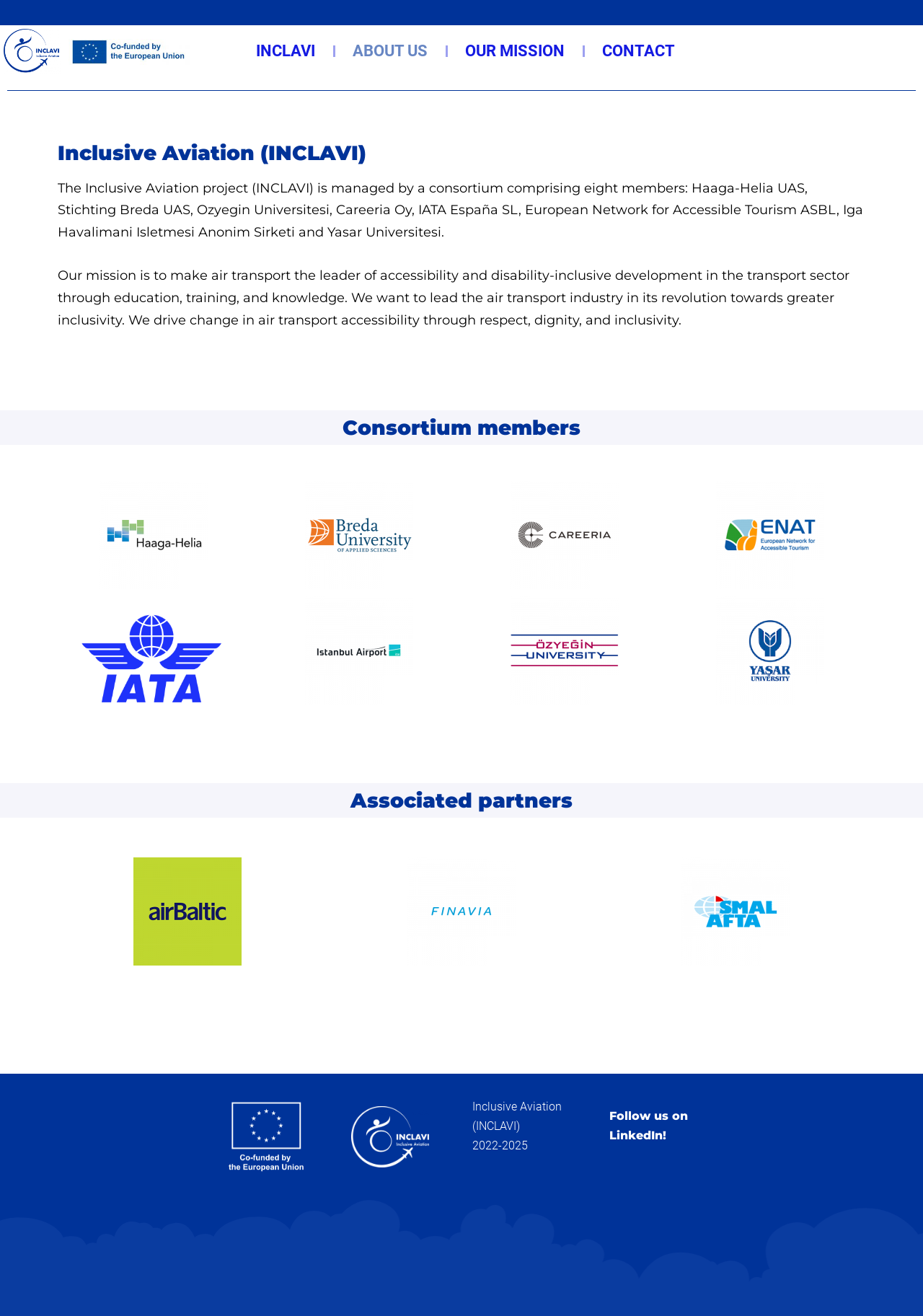Determine the bounding box coordinates for the clickable element required to fulfill the instruction: "Read about the consortium members". Provide the coordinates as four float numbers between 0 and 1, i.e., [left, top, right, bottom].

[0.062, 0.317, 0.938, 0.333]